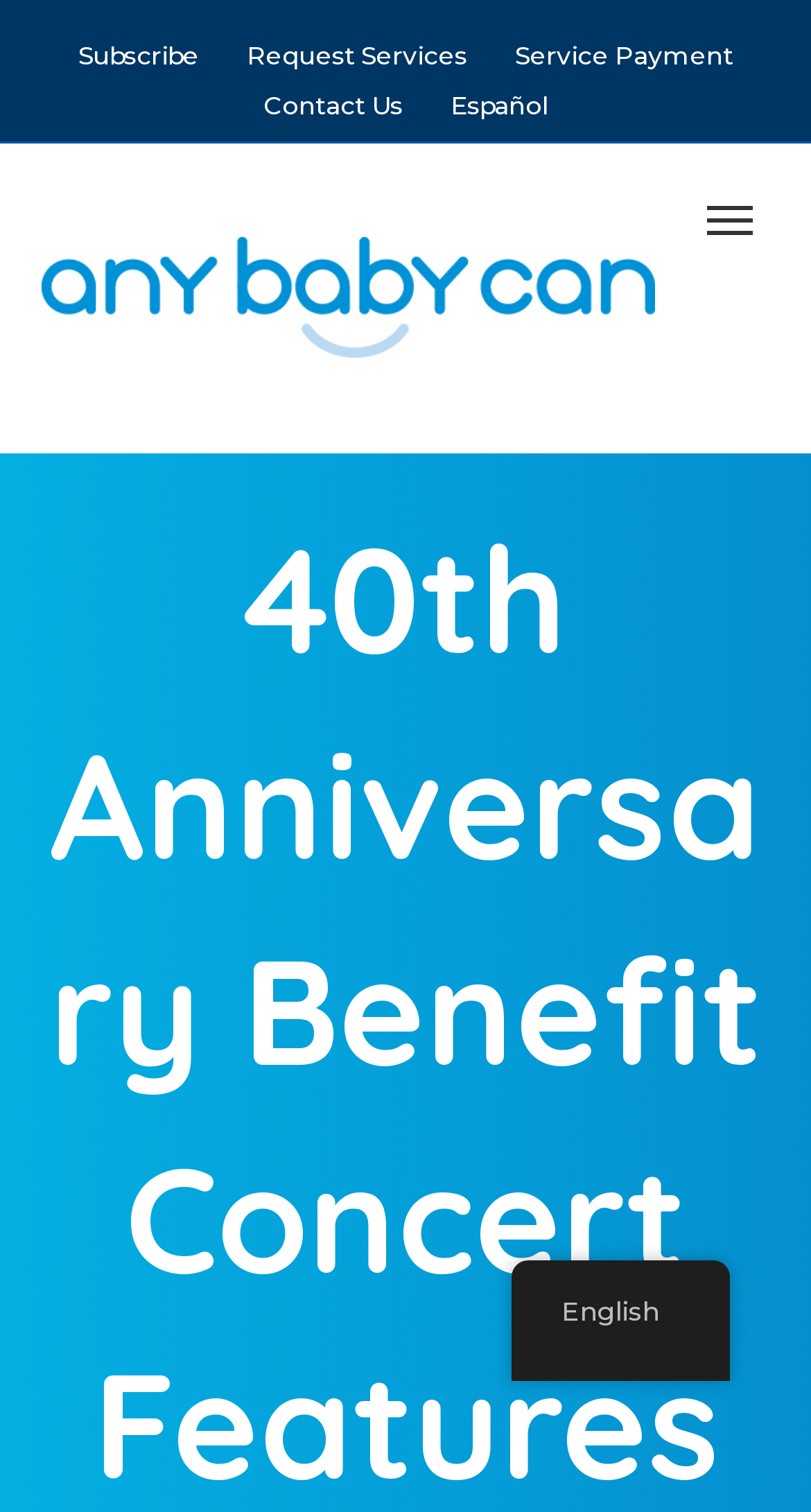Create an elaborate caption for the webpage.

The webpage is announcing the 40th Anniversary Benefit Concert of Any Baby Can, featuring Shinyribs and Charley Crockett. At the top of the page, there is a navigation bar, also referred to as the "Top Bar Menu", which spans almost the entire width of the page. Within this navigation bar, there are four links: "Subscribe", "Request Services", "Service Payment", and "Contact Us", arranged from left to right. Additionally, there is a link to switch to "Español" (Spanish) on the right side of the navigation bar.

Below the navigation bar, there is a prominent link to "Any Baby Can" with an accompanying image of the organization's logo to its left. The logo is positioned slightly above the link. On the right side of the page, there is a button with no text.

At the very bottom of the page, there is a link to switch to "English", which suggests that the page may be available in multiple languages.